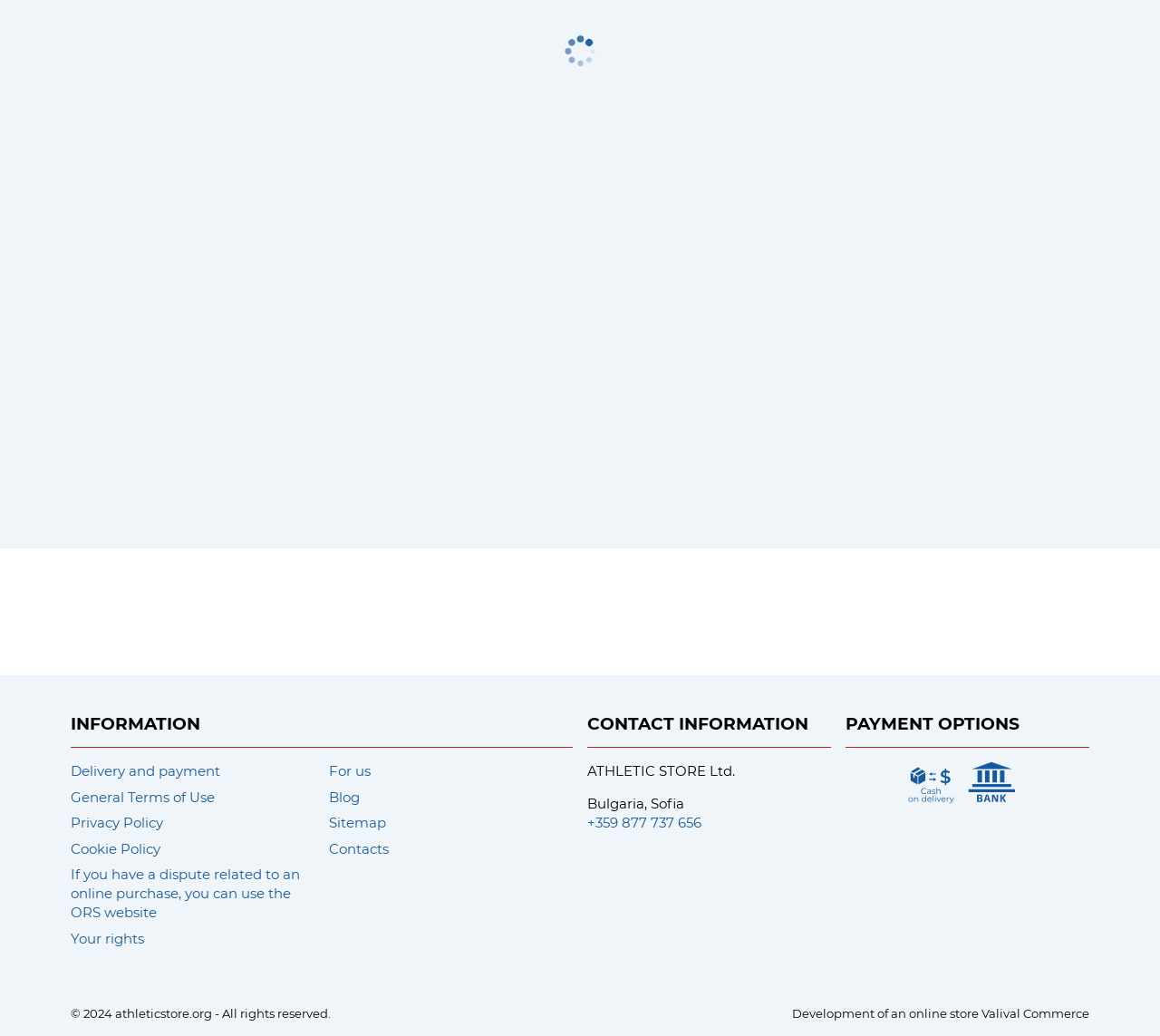Using the description "Delivery and payment", locate and provide the bounding box of the UI element.

[0.061, 0.732, 0.19, 0.757]